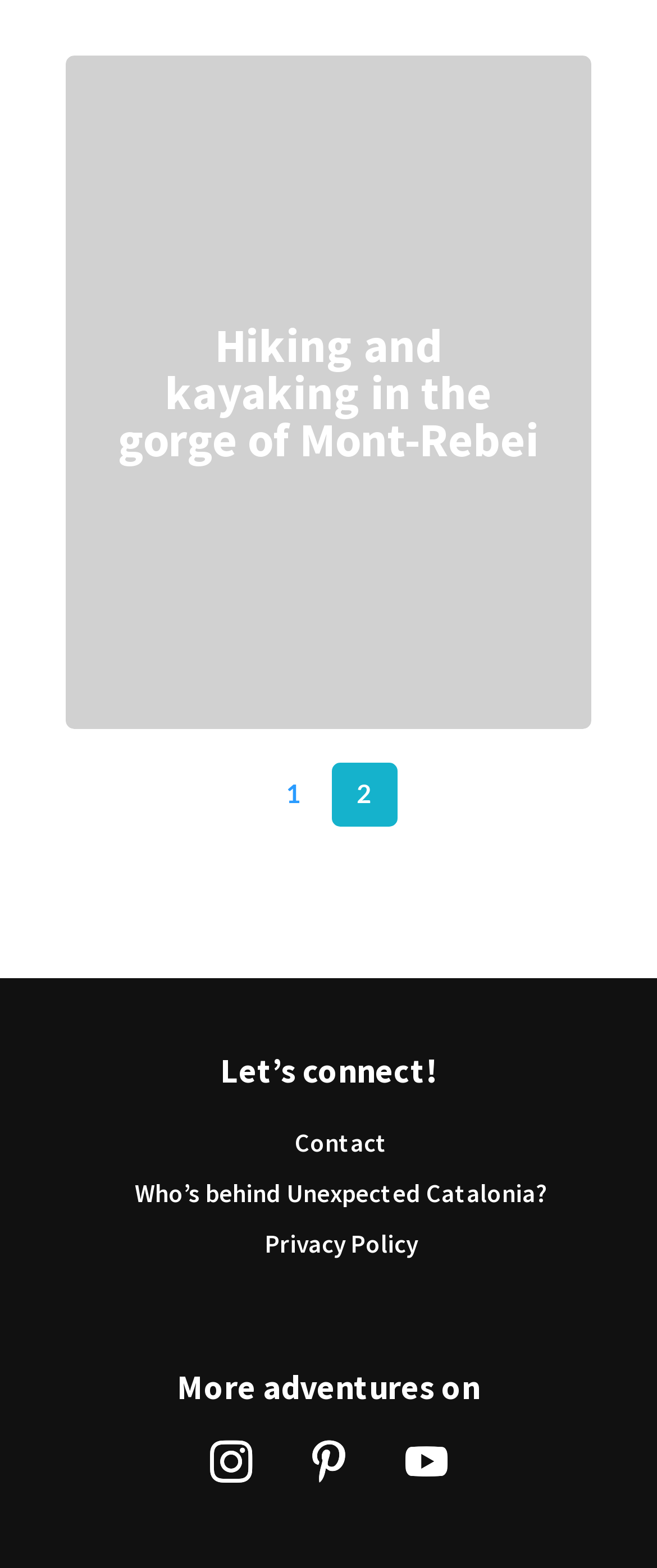What is the main activity described in the article? Analyze the screenshot and reply with just one word or a short phrase.

Hiking and kayaking